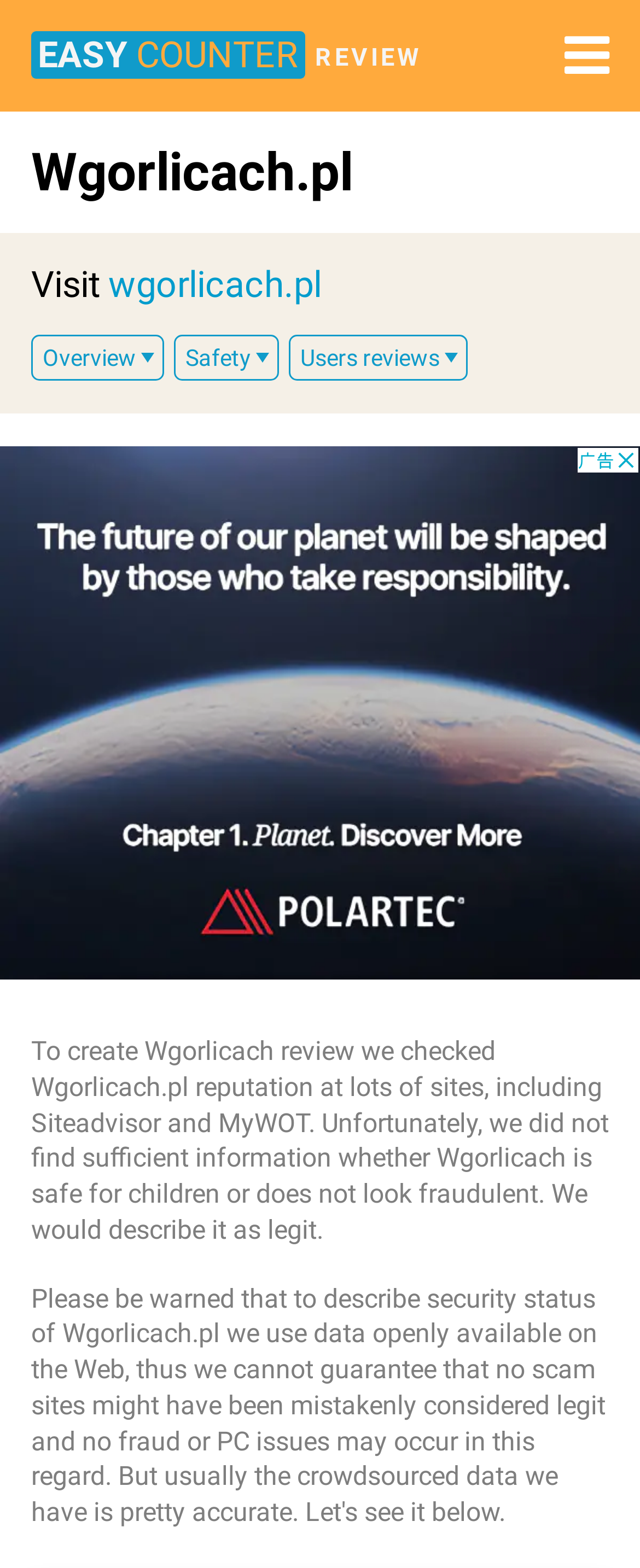Locate the bounding box for the described UI element: "Users reviews". Ensure the coordinates are four float numbers between 0 and 1, formatted as [left, top, right, bottom].

[0.451, 0.213, 0.731, 0.243]